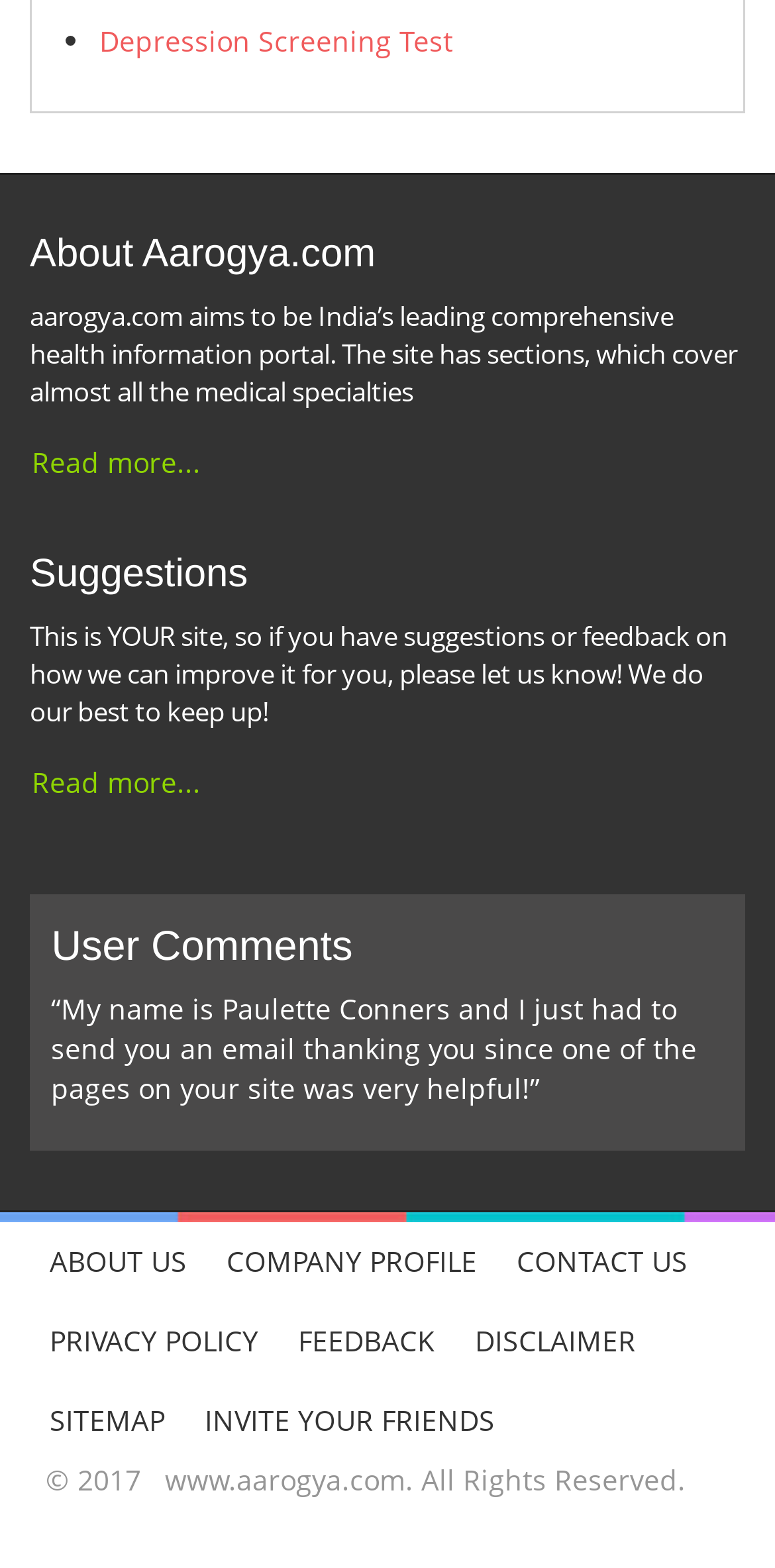How many links are there in the footer section?
Answer the question with a single word or phrase derived from the image.

9